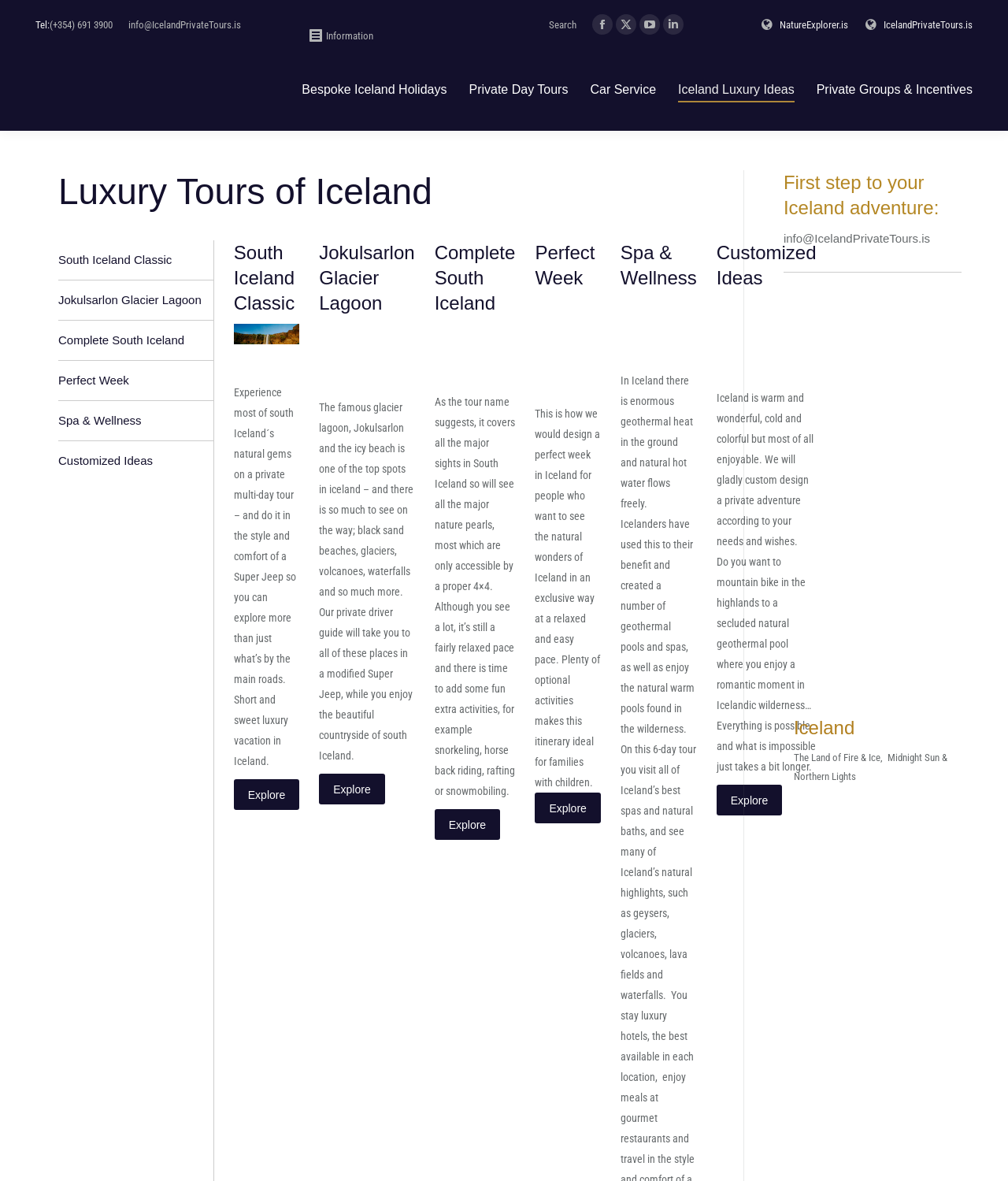Please determine the bounding box coordinates, formatted as (top-left x, top-left y, bottom-right x, bottom-right y), with all values as floating point numbers between 0 and 1. Identify the bounding box of the region described as: Notification

None